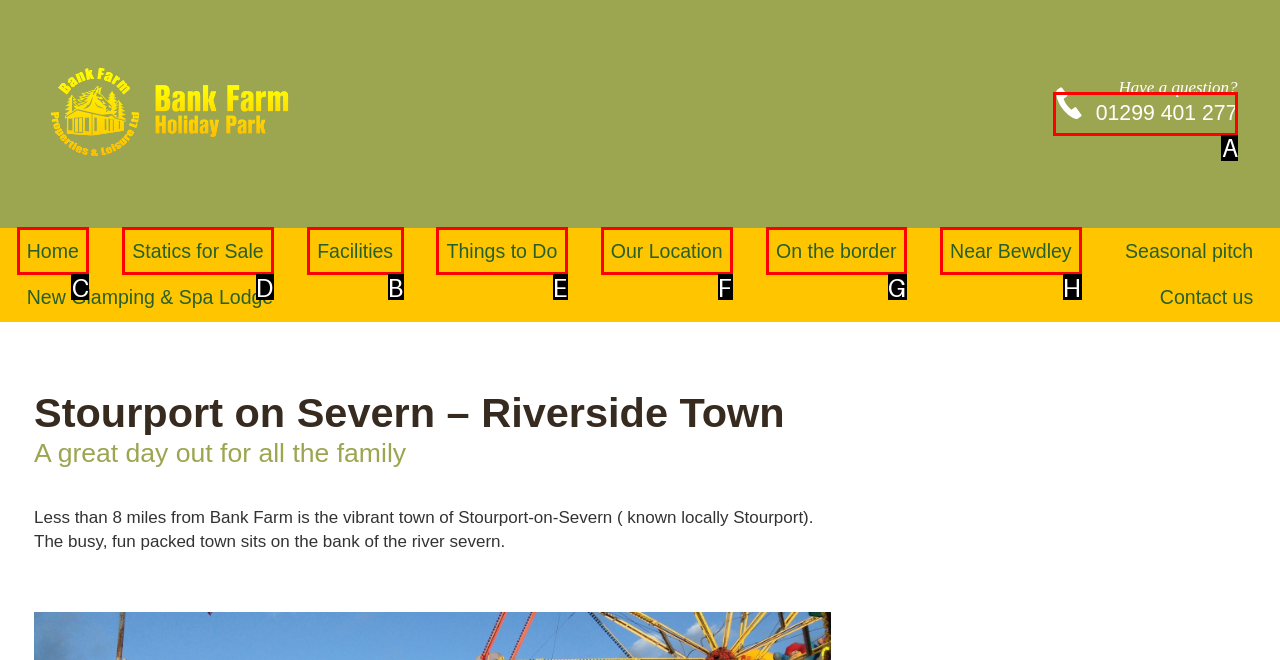To execute the task: Learn about the Facilities, which one of the highlighted HTML elements should be clicked? Answer with the option's letter from the choices provided.

B